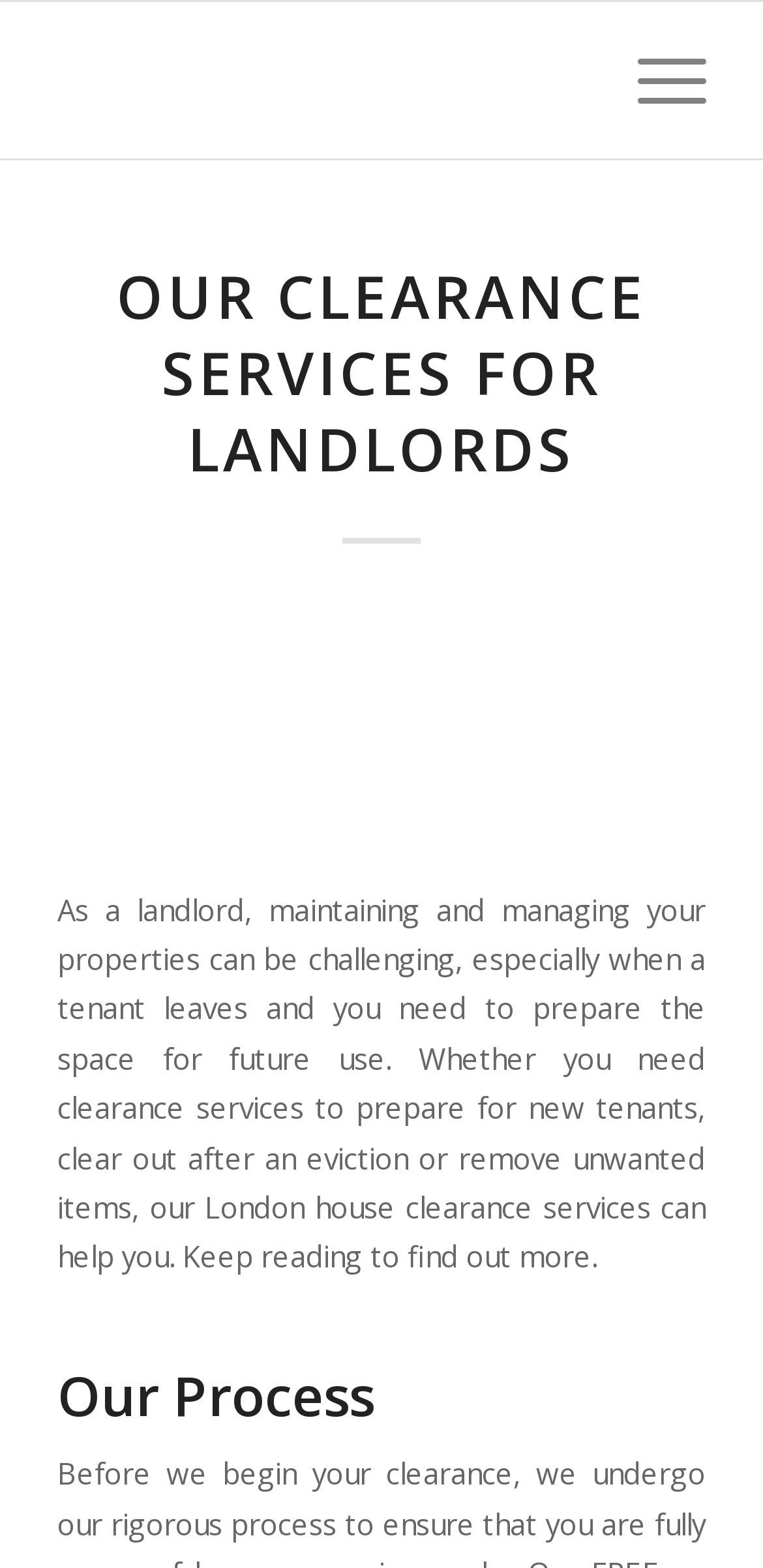Generate a comprehensive description of the webpage content.

The webpage is about Greenleaf's clearance services for landlords, specifically highlighting their London house clearance services. At the top-left corner, there is a logo of Greenleaf, which is an image with the text "Greenleaf" embedded. Next to the logo, there is a link to the menu, situated at the top-right corner.

Below the logo and menu, there is a large heading that reads "OUR CLEARANCE SERVICES FOR LANDLORDS", taking up most of the width of the page. Underneath this heading, there is a link to "London House Clearance" with an accompanying image, positioned at the top-center of the page.

Following the link, there is a block of text that explains the challenges of maintaining and managing properties as a landlord, and how Greenleaf's London house clearance services can help. This text is situated at the center of the page, spanning from the top to the middle.

At the bottom of the page, there is a heading that reads "Our Process", located near the bottom-right corner.